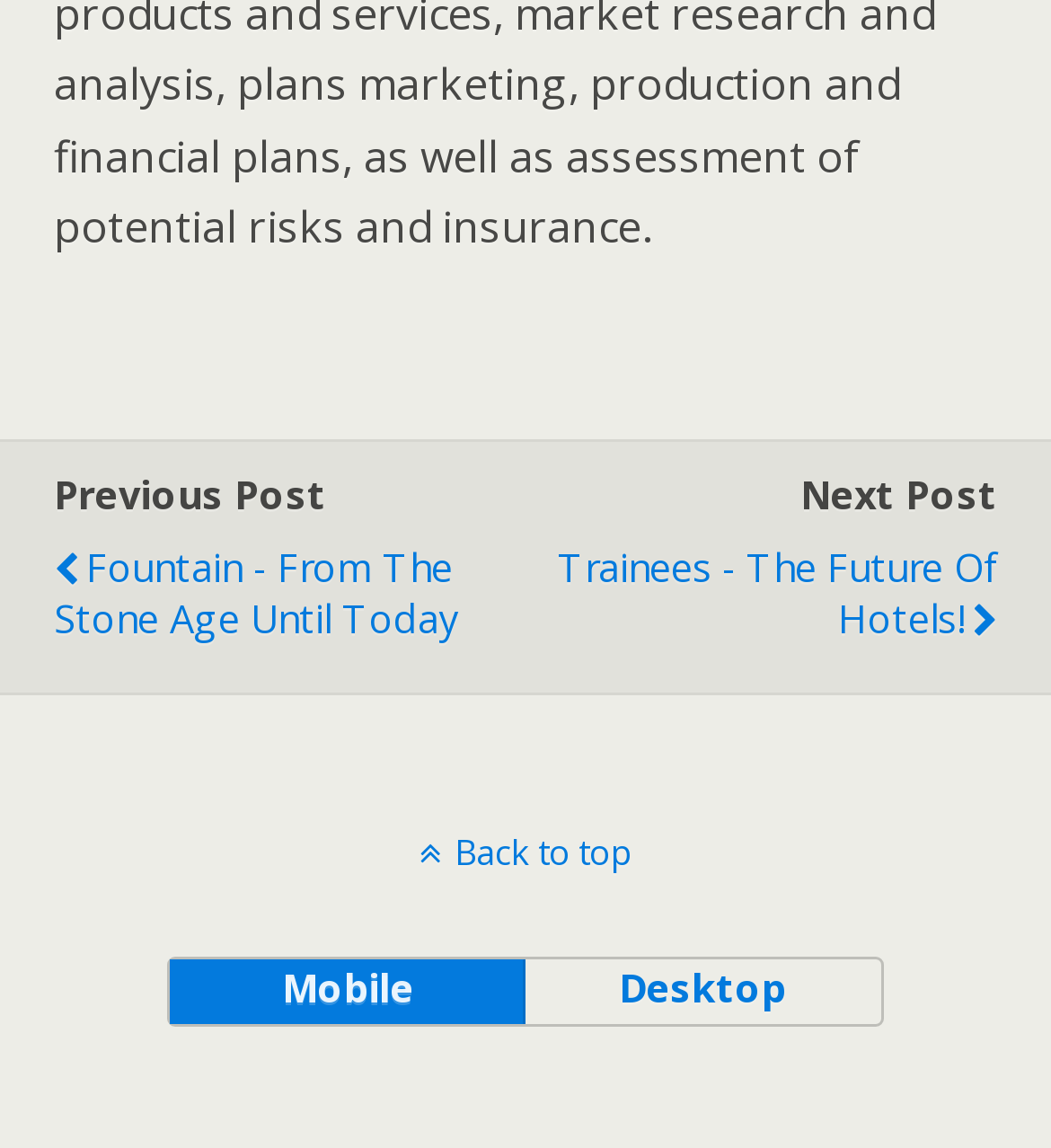From the element description: "Back to top", extract the bounding box coordinates of the UI element. The coordinates should be expressed as four float numbers between 0 and 1, in the order [left, top, right, bottom].

[0.0, 0.72, 1.0, 0.762]